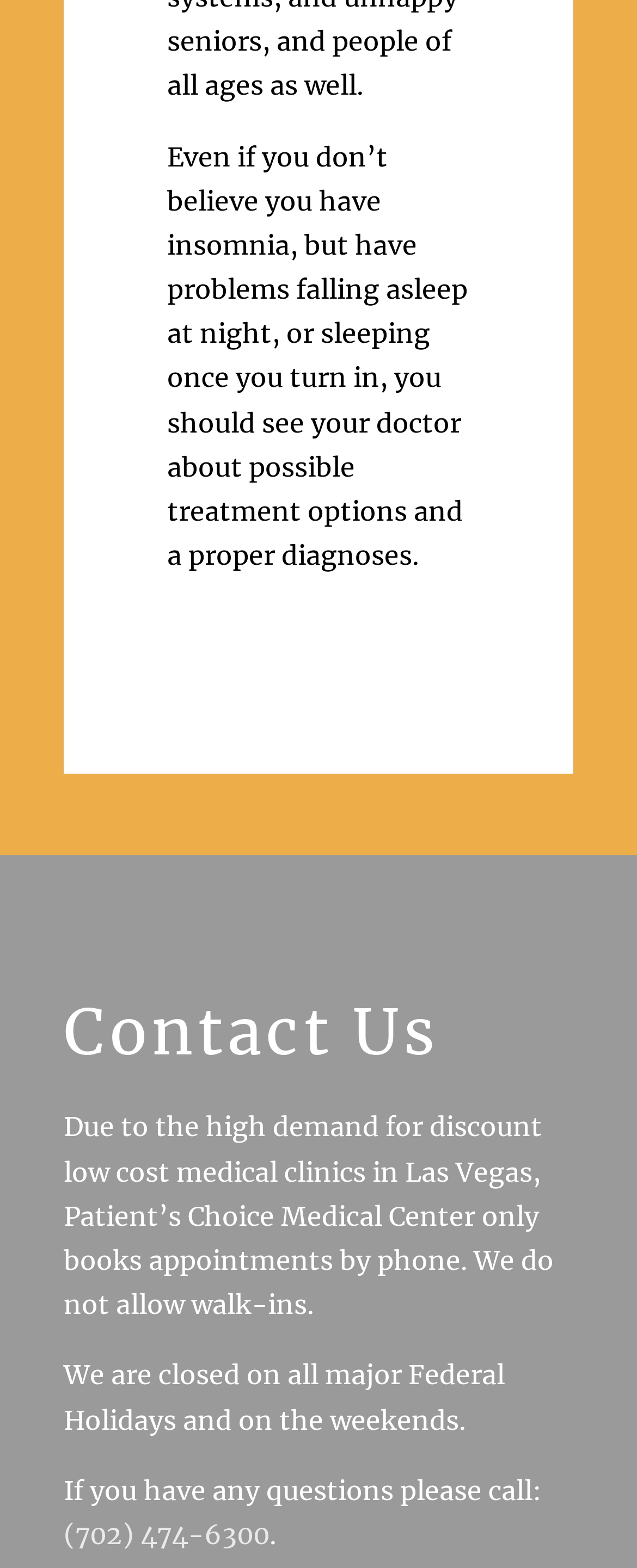What is the tone of the contact information section?
Can you give a detailed and elaborate answer to the question?

I determined the tone by reading the text in the contact information section, which provides details about booking appointments, phone numbers, and operating hours in a neutral and informative tone, without any emotional or persuasive language.